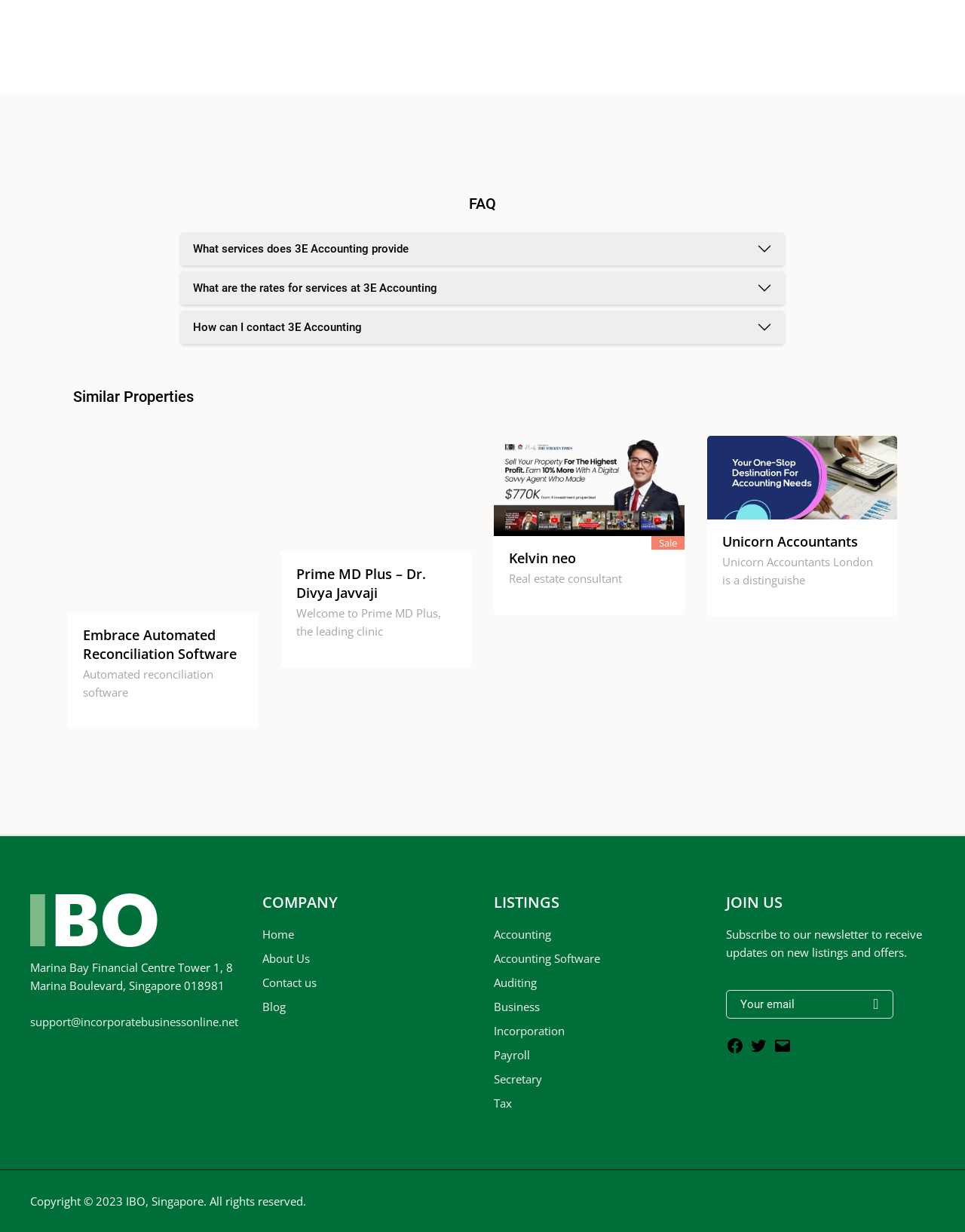Find the bounding box coordinates for the element described here: "home page".

None